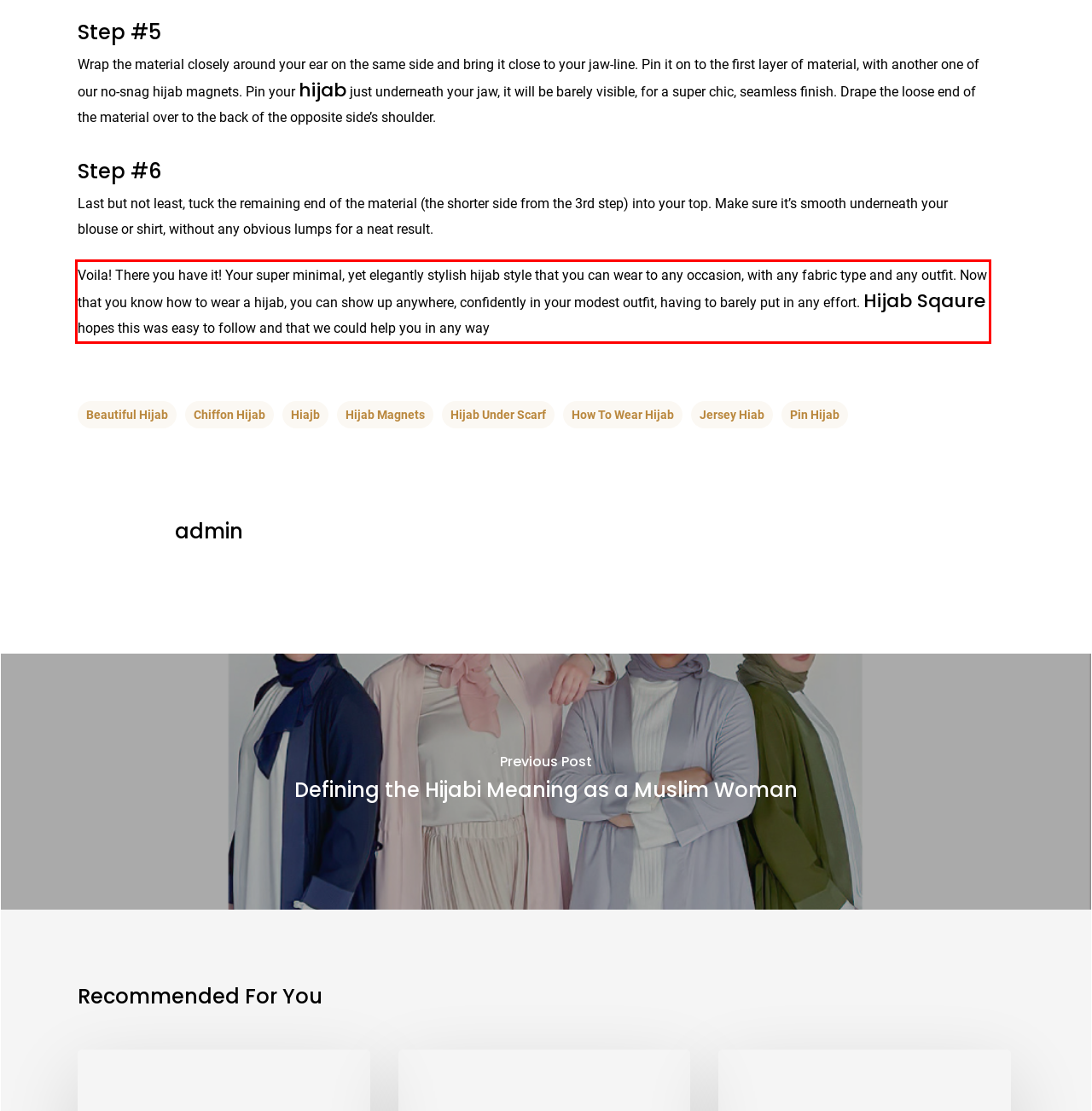Using the provided webpage screenshot, identify and read the text within the red rectangle bounding box.

Voila! There you have it! Your super minimal, yet elegantly stylish hijab style that you can wear to any occasion, with any fabric type and any outfit. Now that you know how to wear a hijab, you can show up anywhere, confidently in your modest outfit, having to barely put in any effort. Hijab Sqaure hopes this was easy to follow and that we could help you in any way